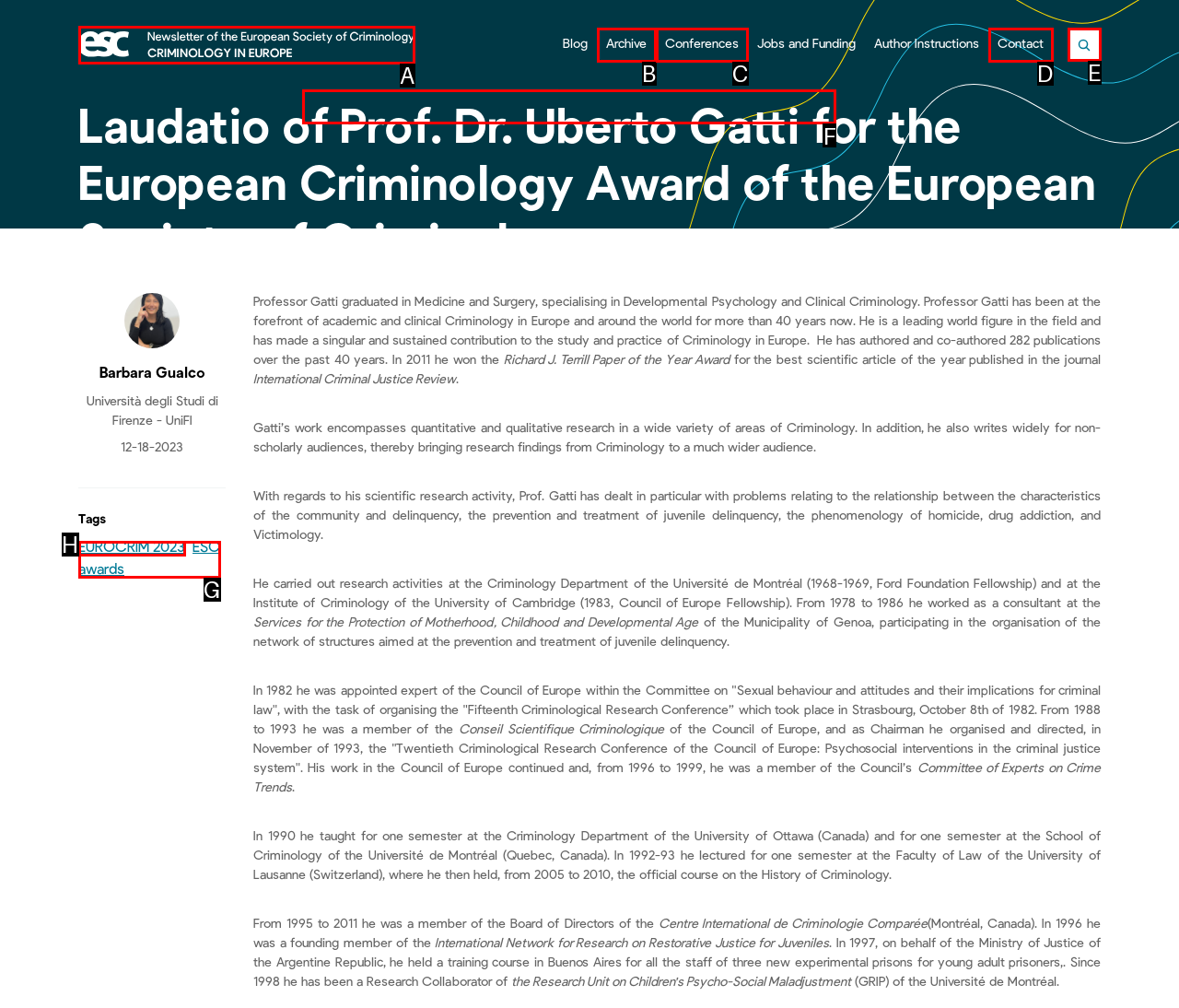What option should I click on to execute the task: Search for issues and blog posts? Give the letter from the available choices.

F